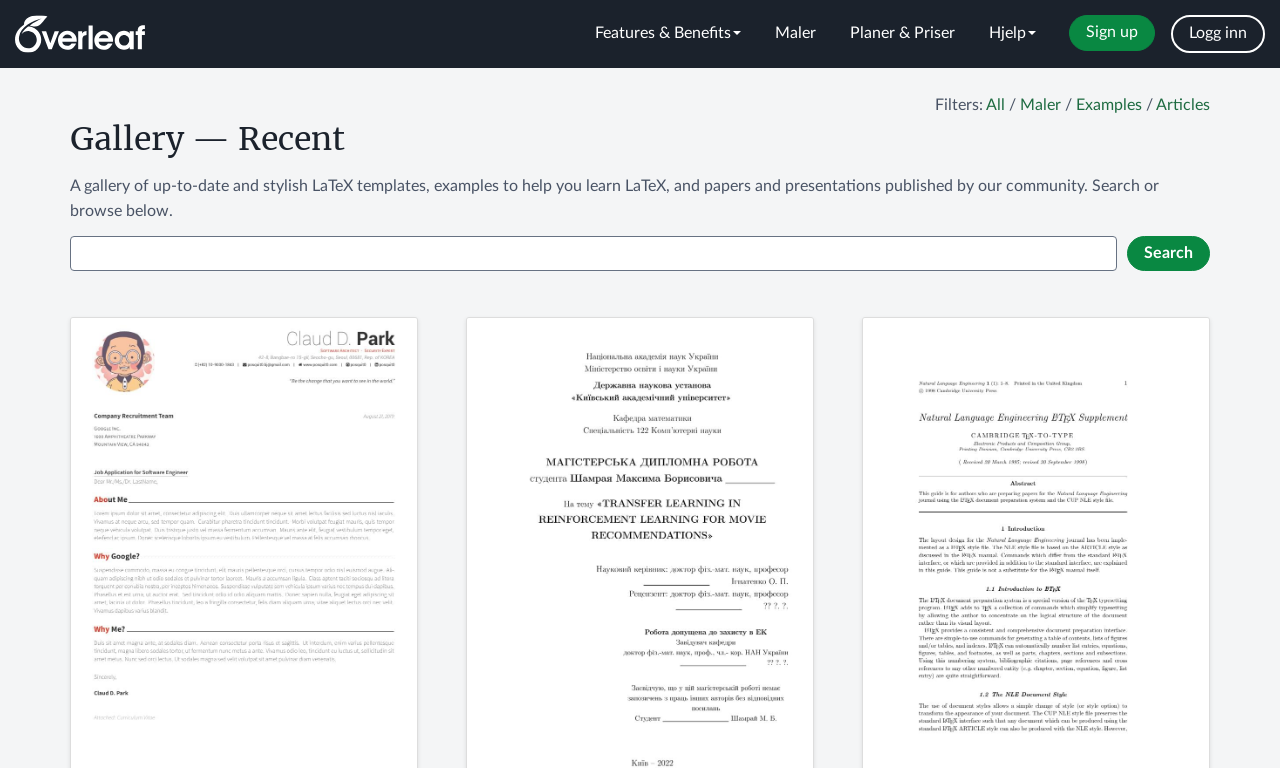Generate the main heading text from the webpage.

Gallery — Recent